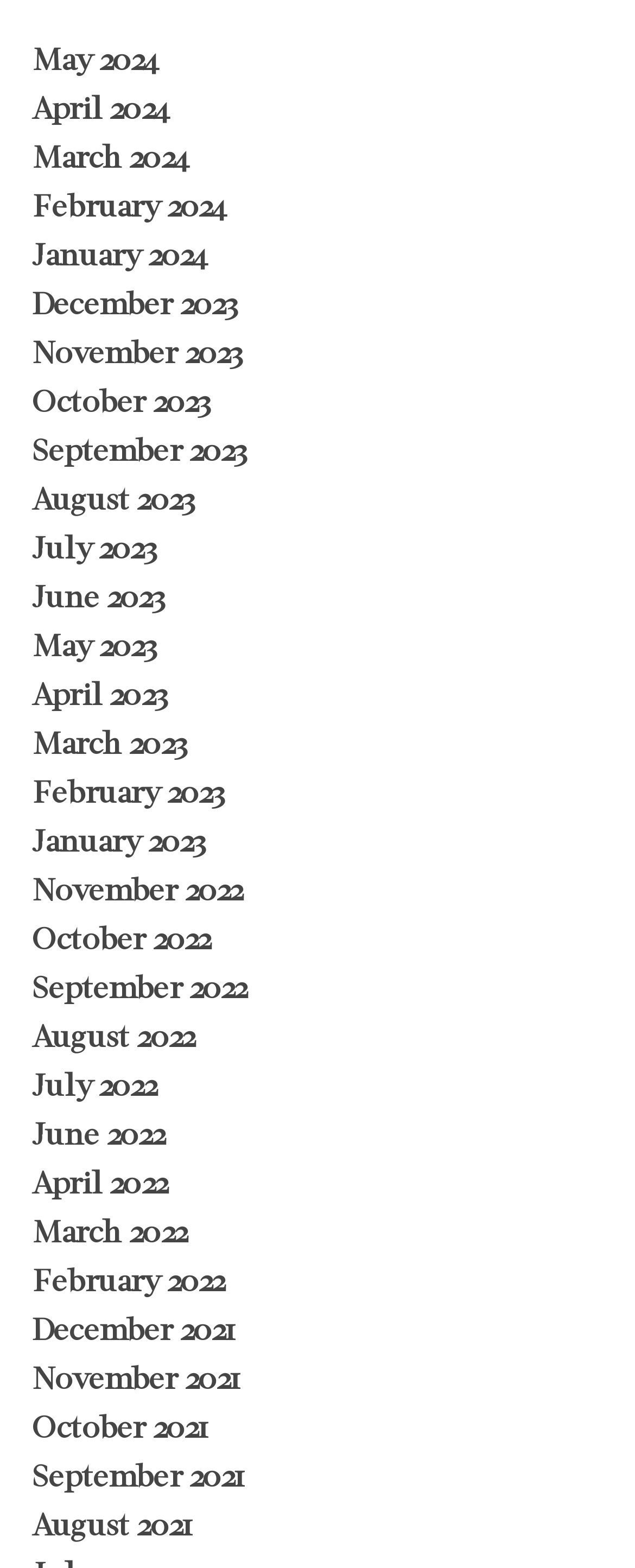How many months are listed in 2023?
Refer to the image and provide a concise answer in one word or phrase.

12